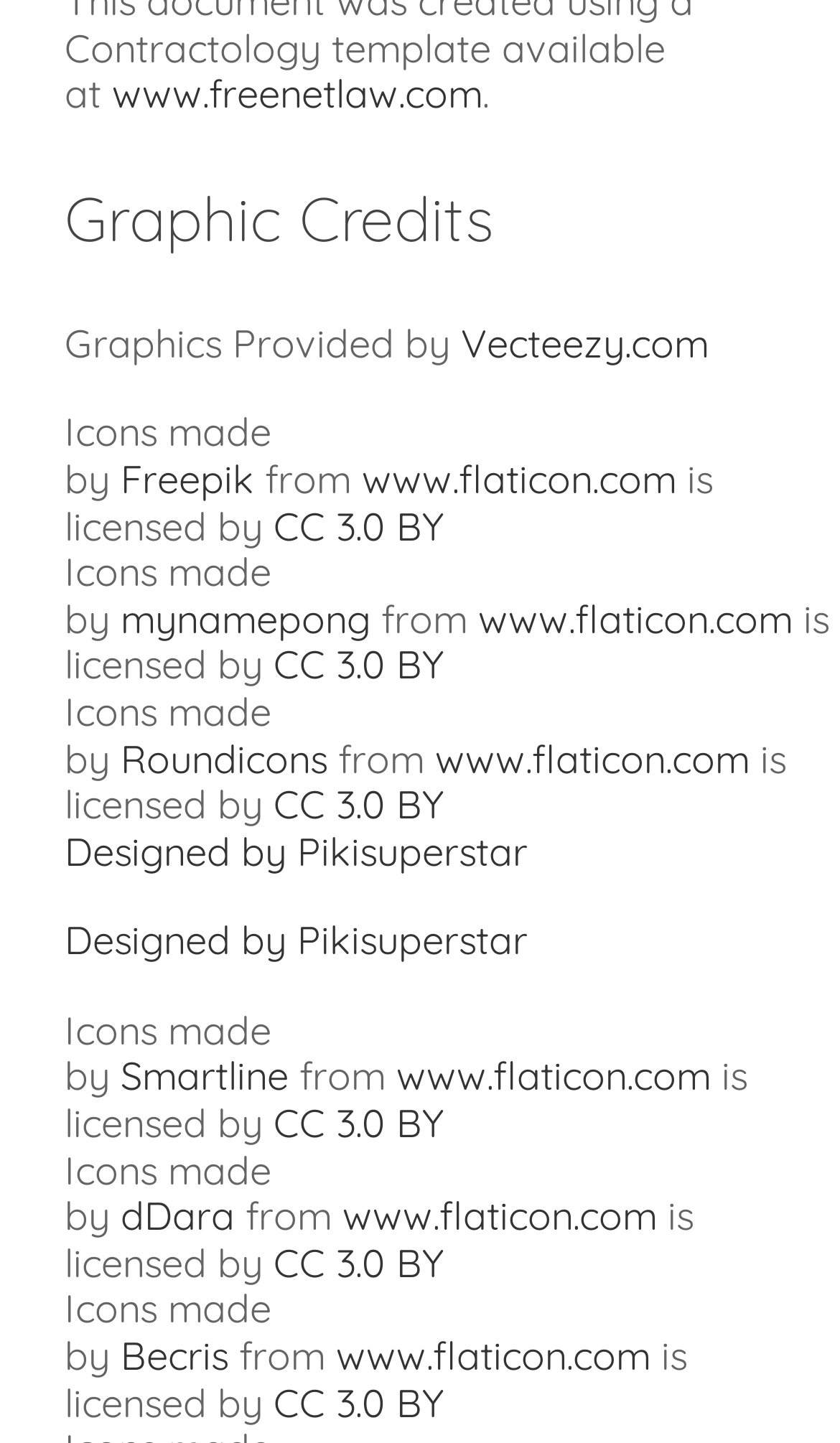Please find the bounding box coordinates of the clickable region needed to complete the following instruction: "View Freepik website". The bounding box coordinates must consist of four float numbers between 0 and 1, i.e., [left, top, right, bottom].

[0.144, 0.315, 0.303, 0.349]